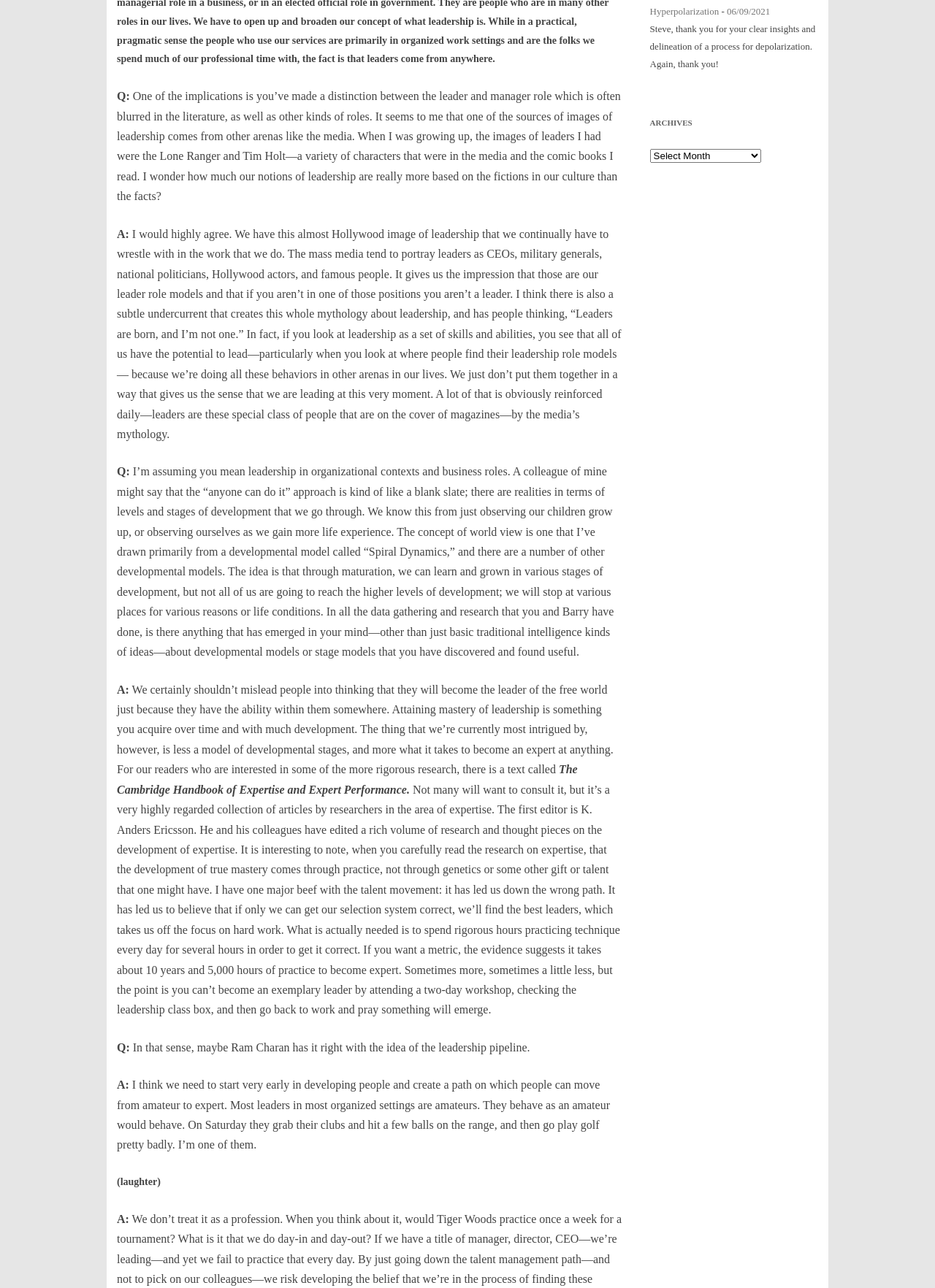Identify the coordinates of the bounding box for the element described below: "Advertising". Return the coordinates as four float numbers between 0 and 1: [left, top, right, bottom].

None